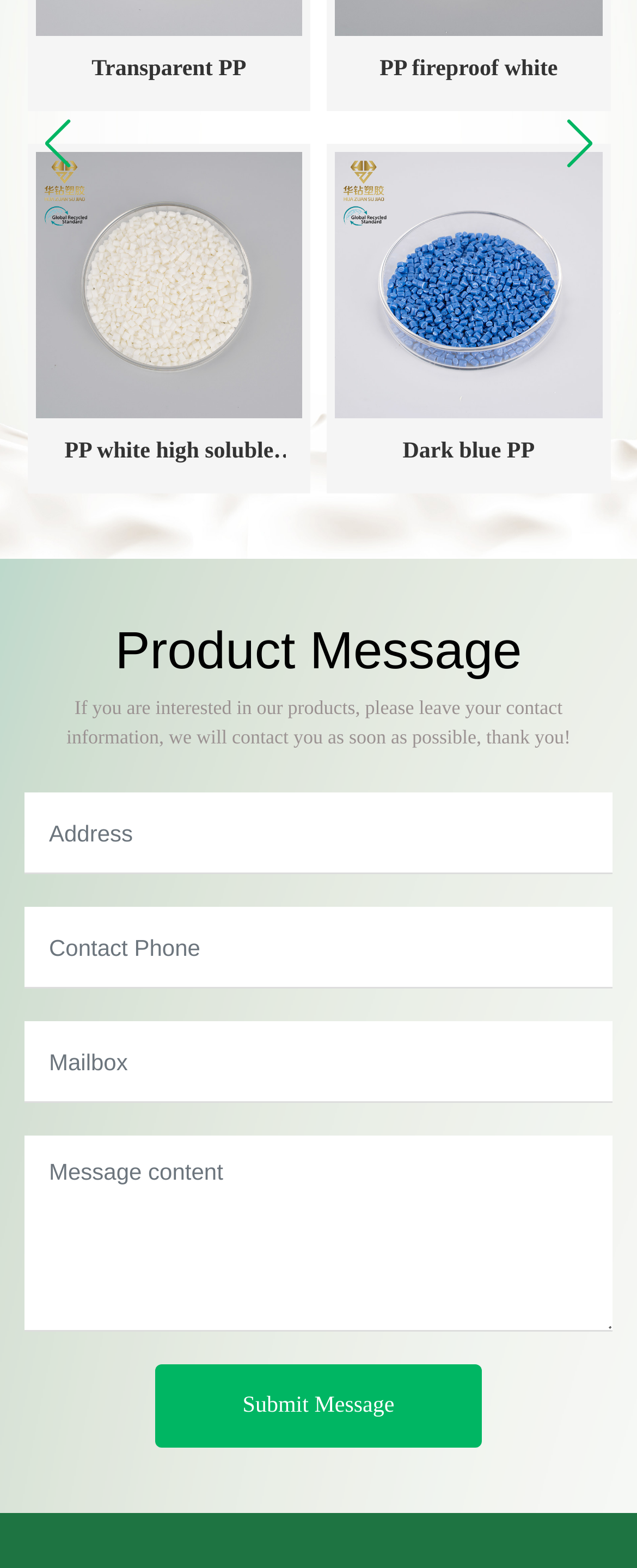Please identify the bounding box coordinates of the region to click in order to complete the task: "Click on the 'Red PP' link". The coordinates must be four float numbers between 0 and 1, specified as [left, top, right, bottom].

[0.208, 0.036, 0.323, 0.052]